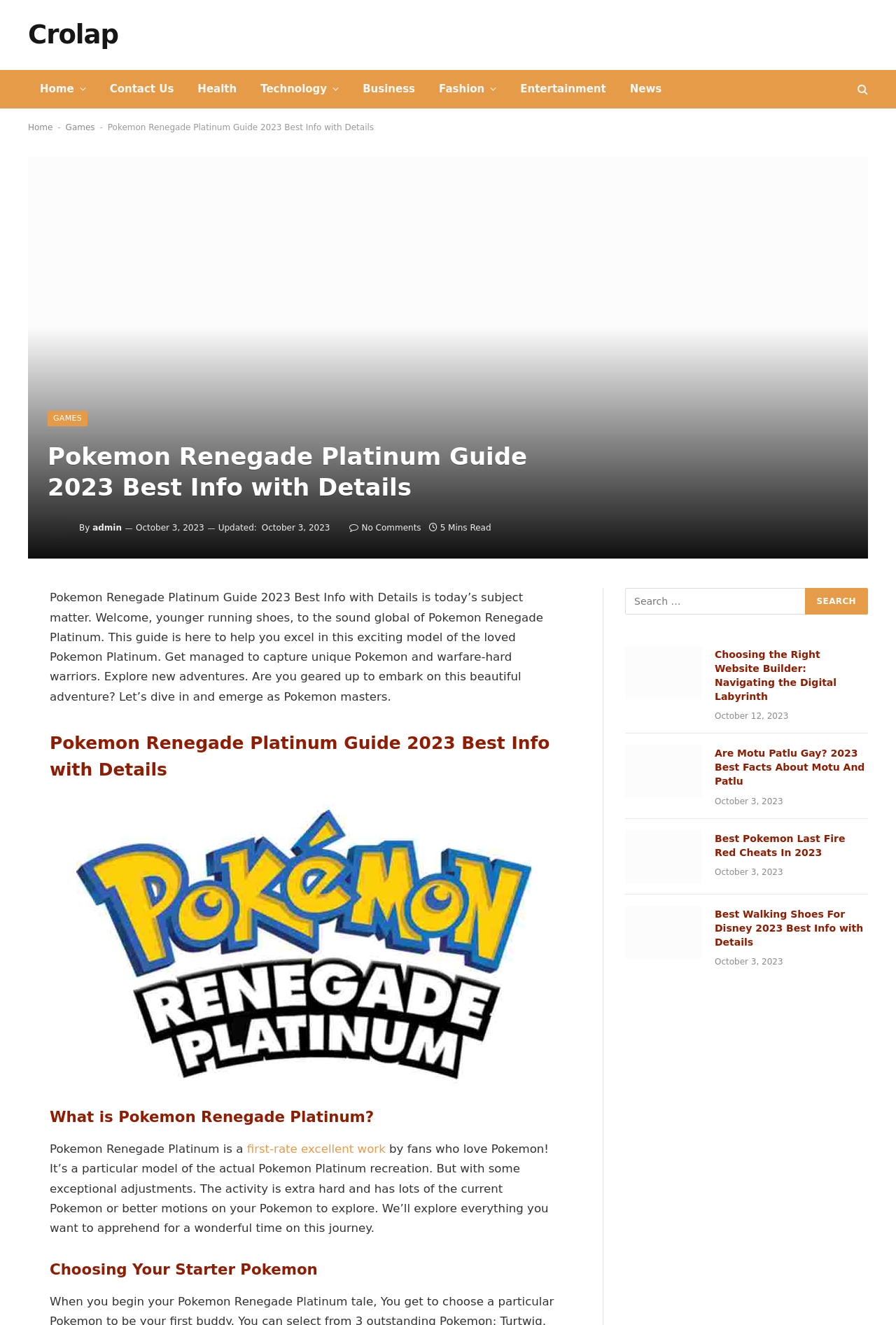Identify the bounding box coordinates for the UI element mentioned here: "name="s" placeholder="Search …"". Provide the coordinates as four float values between 0 and 1, i.e., [left, top, right, bottom].

[0.698, 0.444, 0.9, 0.464]